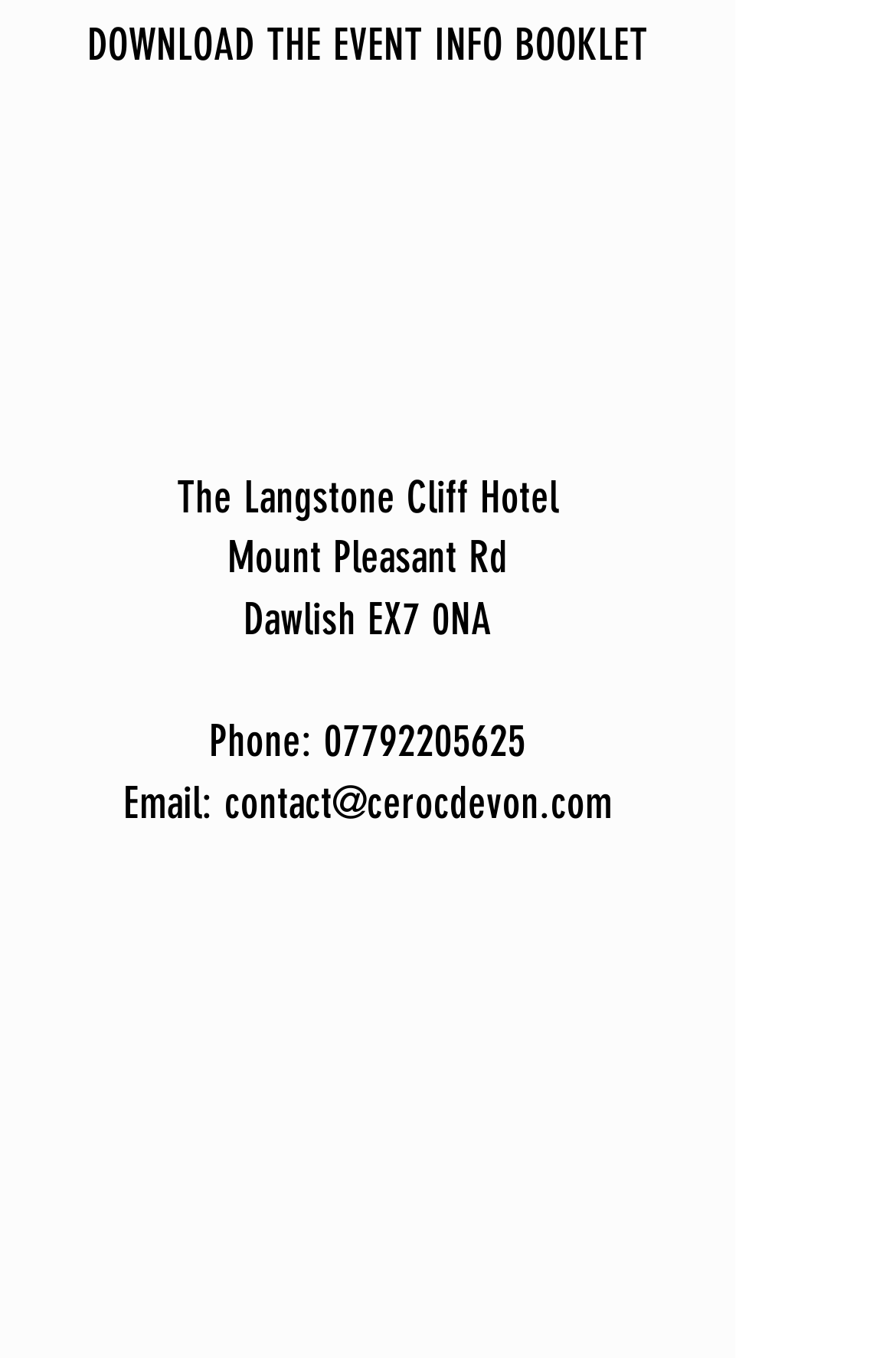Based on the element description "Contact Us", predict the bounding box coordinates of the UI element.

None